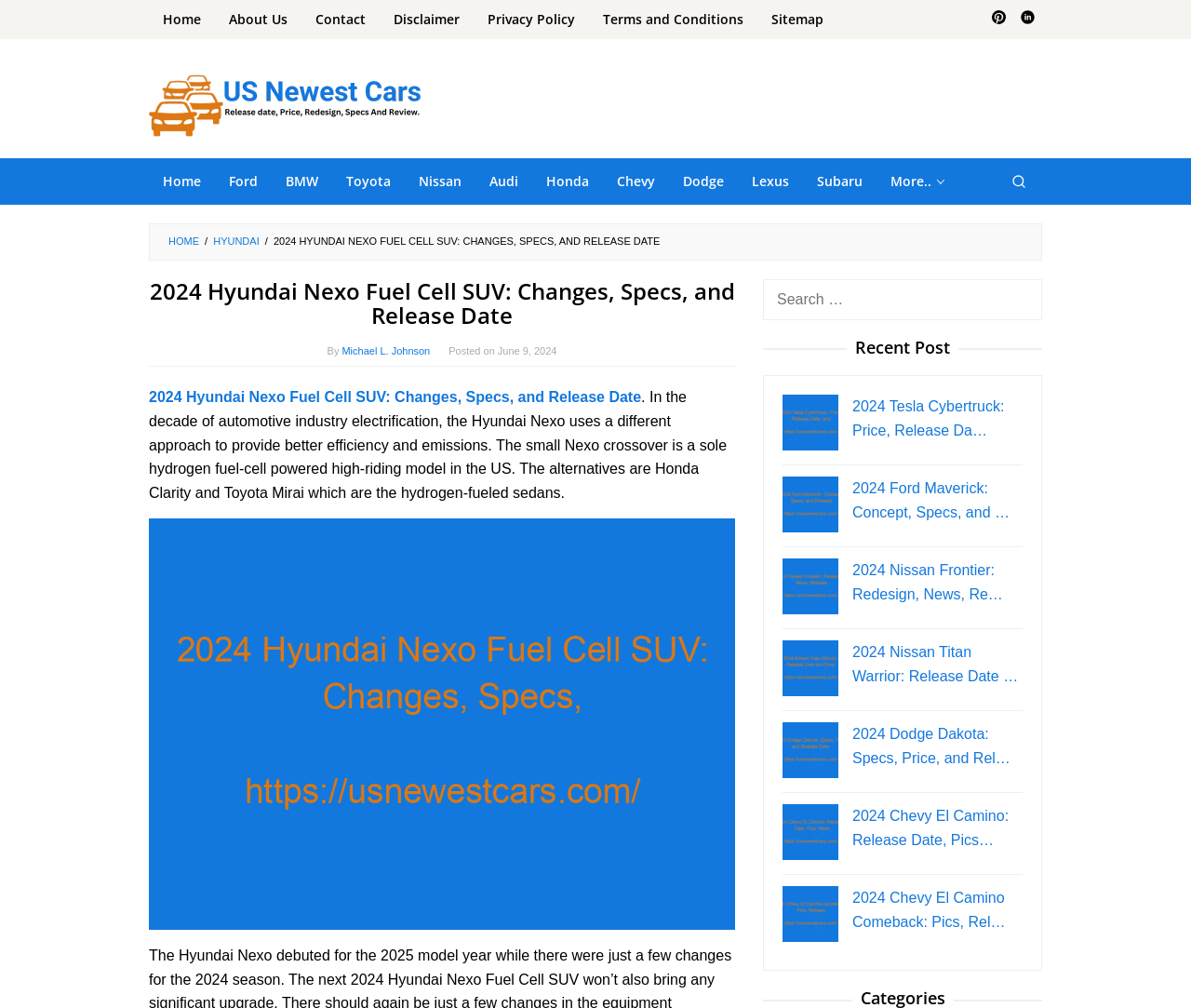Please identify the bounding box coordinates of the clickable area that will fulfill the following instruction: "Click on the 'More..' link". The coordinates should be in the format of four float numbers between 0 and 1, i.e., [left, top, right, bottom].

[0.736, 0.157, 0.805, 0.204]